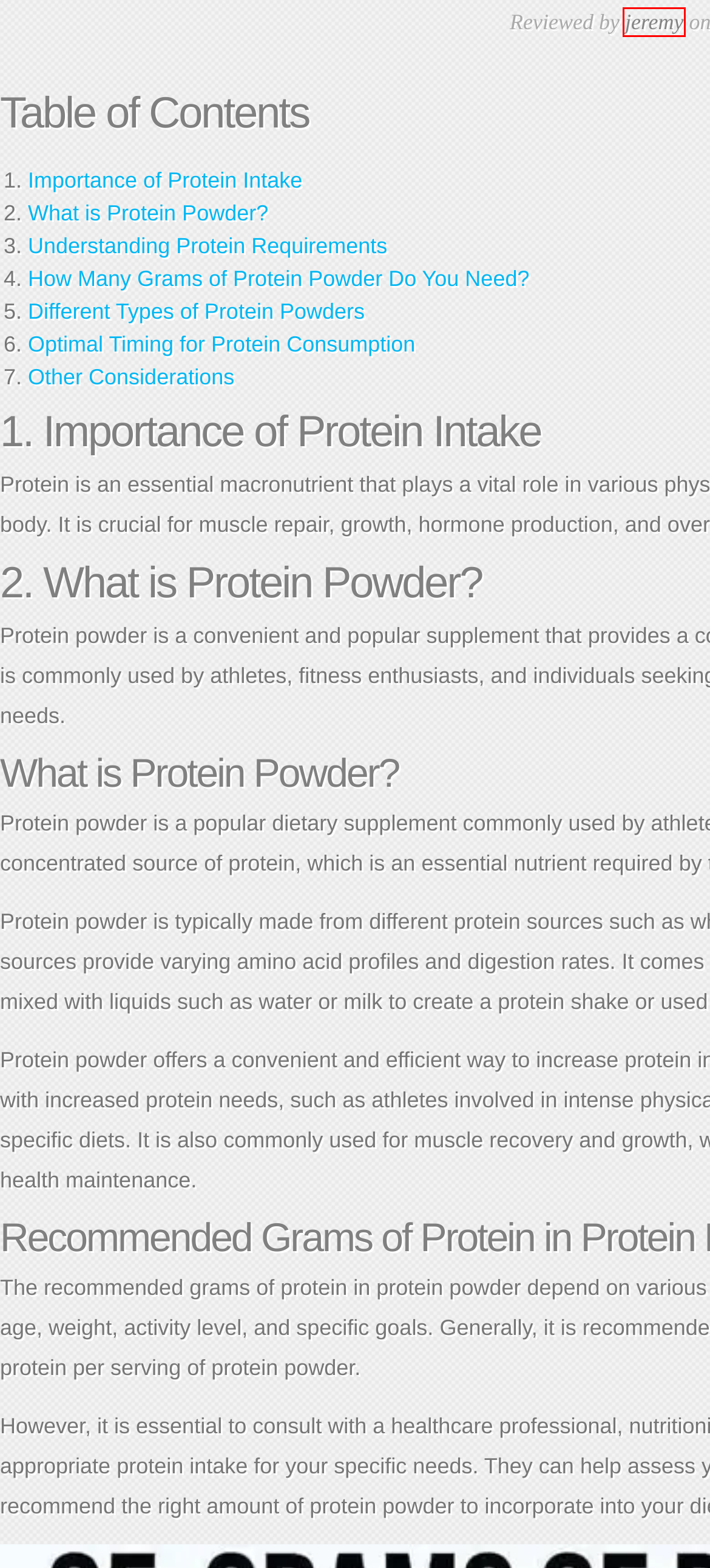Look at the given screenshot of a webpage with a red rectangle bounding box around a UI element. Pick the description that best matches the new webpage after clicking the element highlighted. The descriptions are:
A. Contact - Epic Run | Epic Run
B. Write for Us: How to Submit Guest Post | Epic Run
C. Routes Archives - Epic Run | Epic Run
D. Dr. Cool Women’s Long Sleeve Cooling Shirt review - Epic Run | Epic Run
E. Newton Mens Gravity 8 running shoe review - Epic Run | Epic Run
F. Aches & Pains Archives - Epic Run | Epic Run
G. jeremy, Author at Epic Run | Epic Run
H. About Me - Epic Run | Epic Run

G